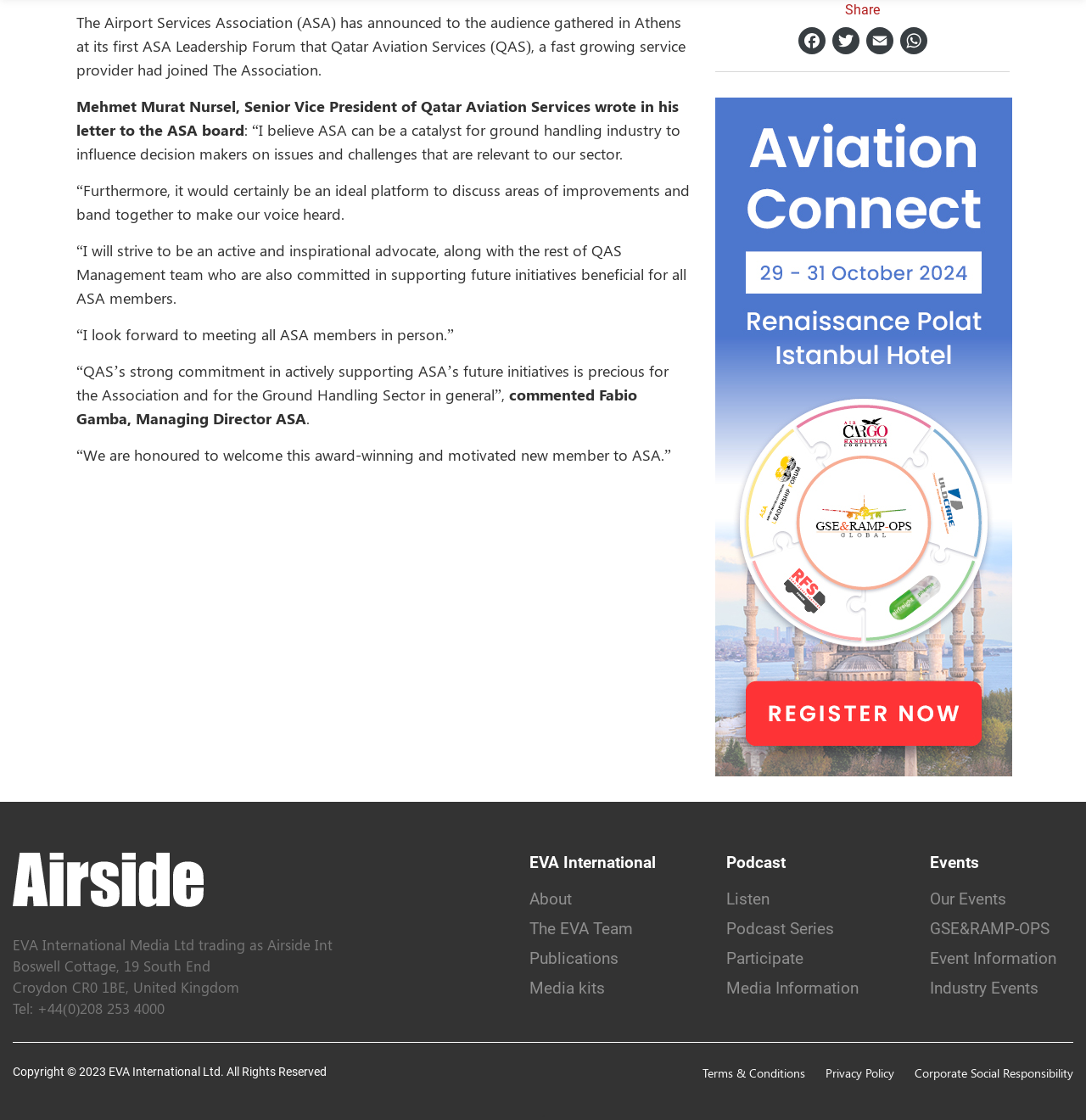Please provide a short answer using a single word or phrase for the question:
What is the name of the association mentioned in the article?

ASA